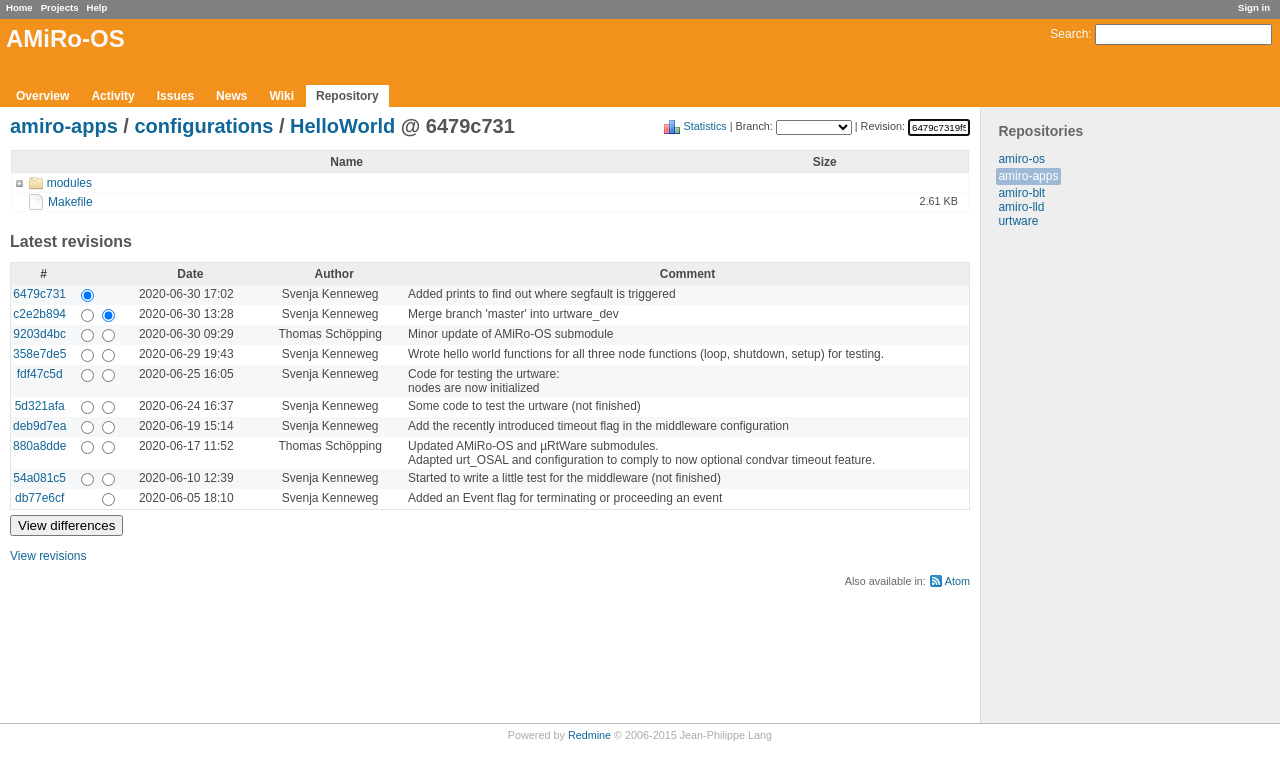Given the element description parent_node: Search: name="q", specify the bounding box coordinates of the corresponding UI element in the format (top-left x, top-left y, bottom-right x, bottom-right y). All values must be between 0 and 1.

[0.855, 0.032, 0.994, 0.06]